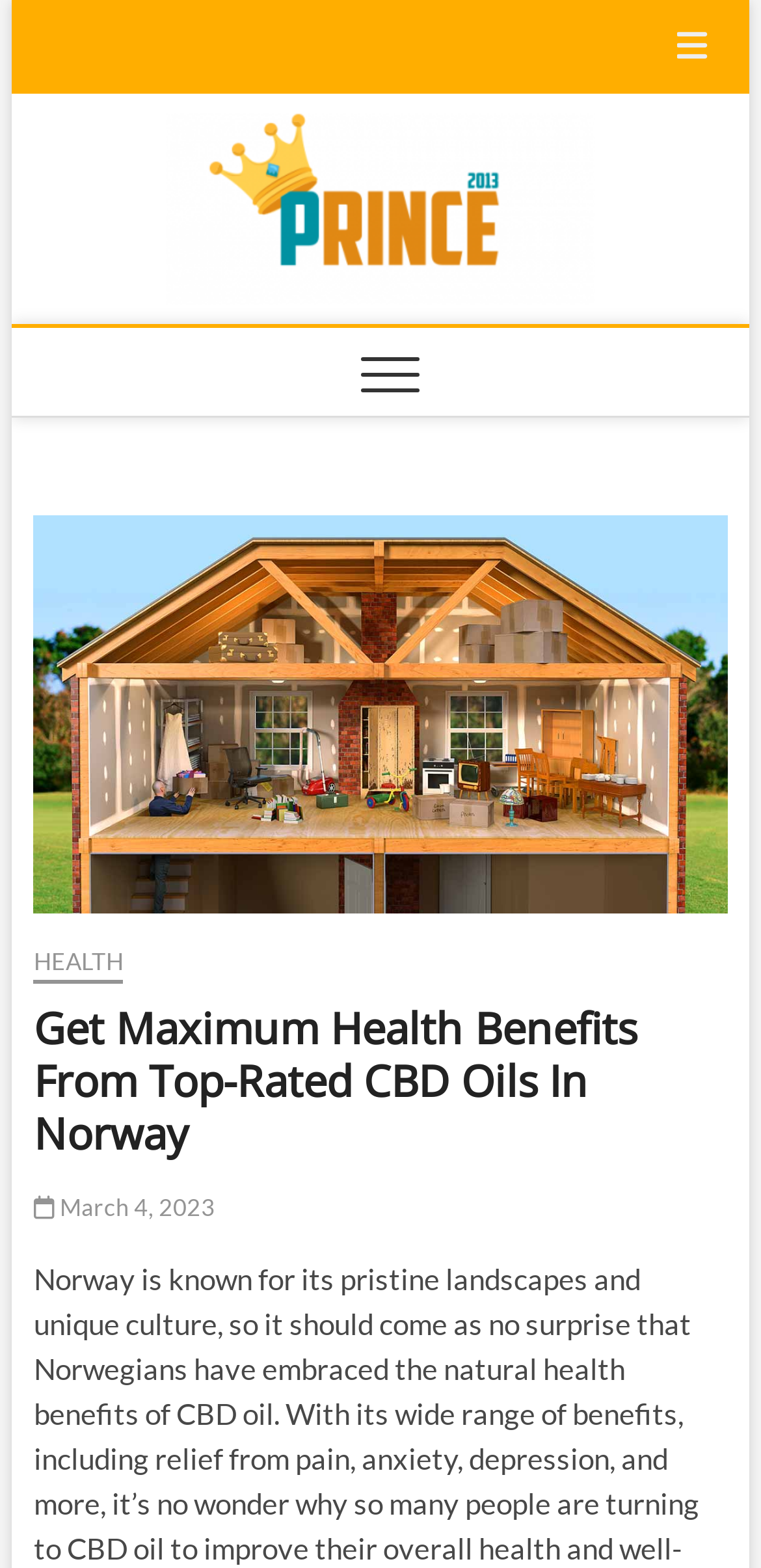Respond to the question below with a concise word or phrase:
What is the theme of the article?

Health